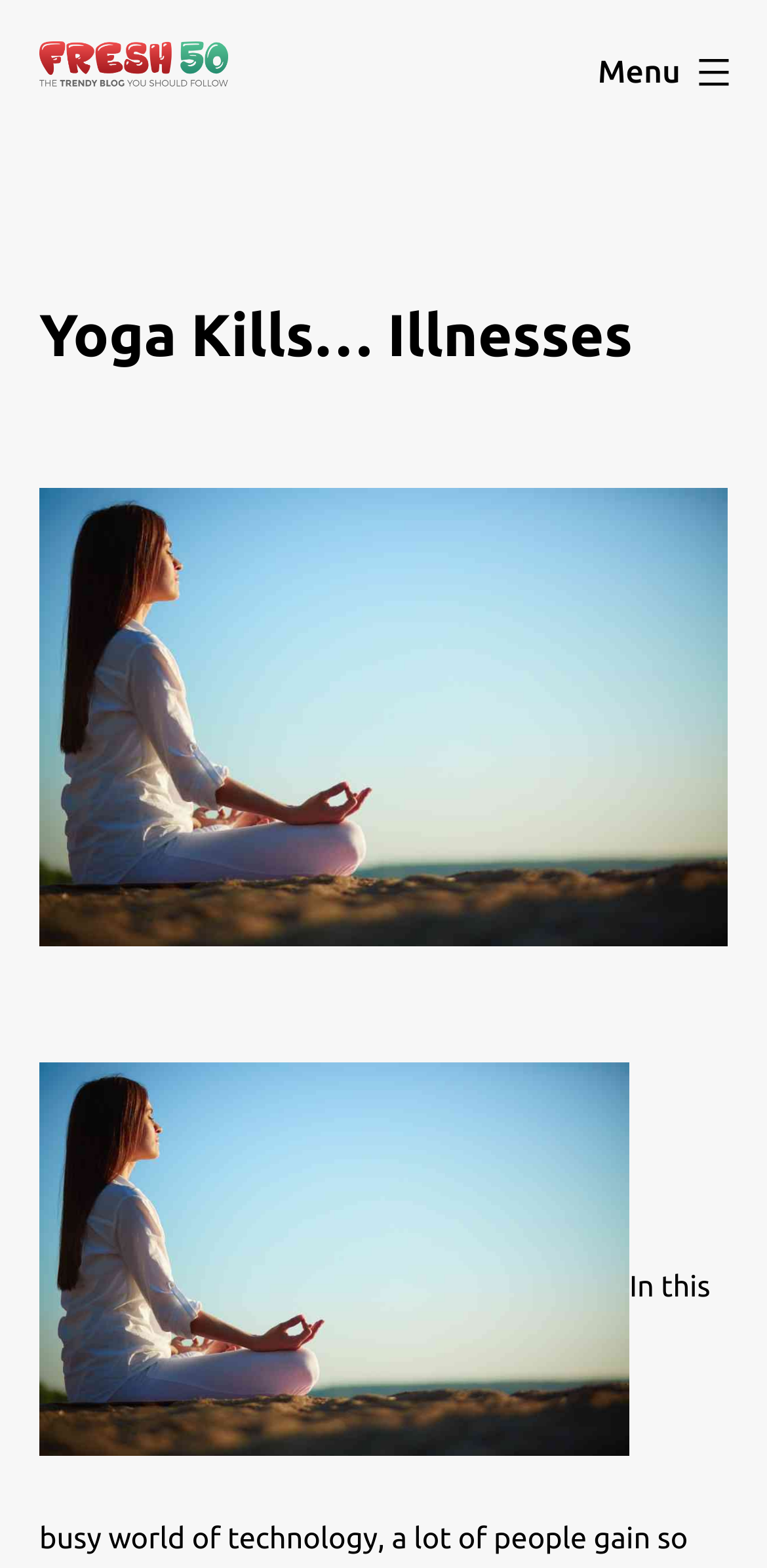Respond to the following query with just one word or a short phrase: 
How many main sections are there in the header?

2